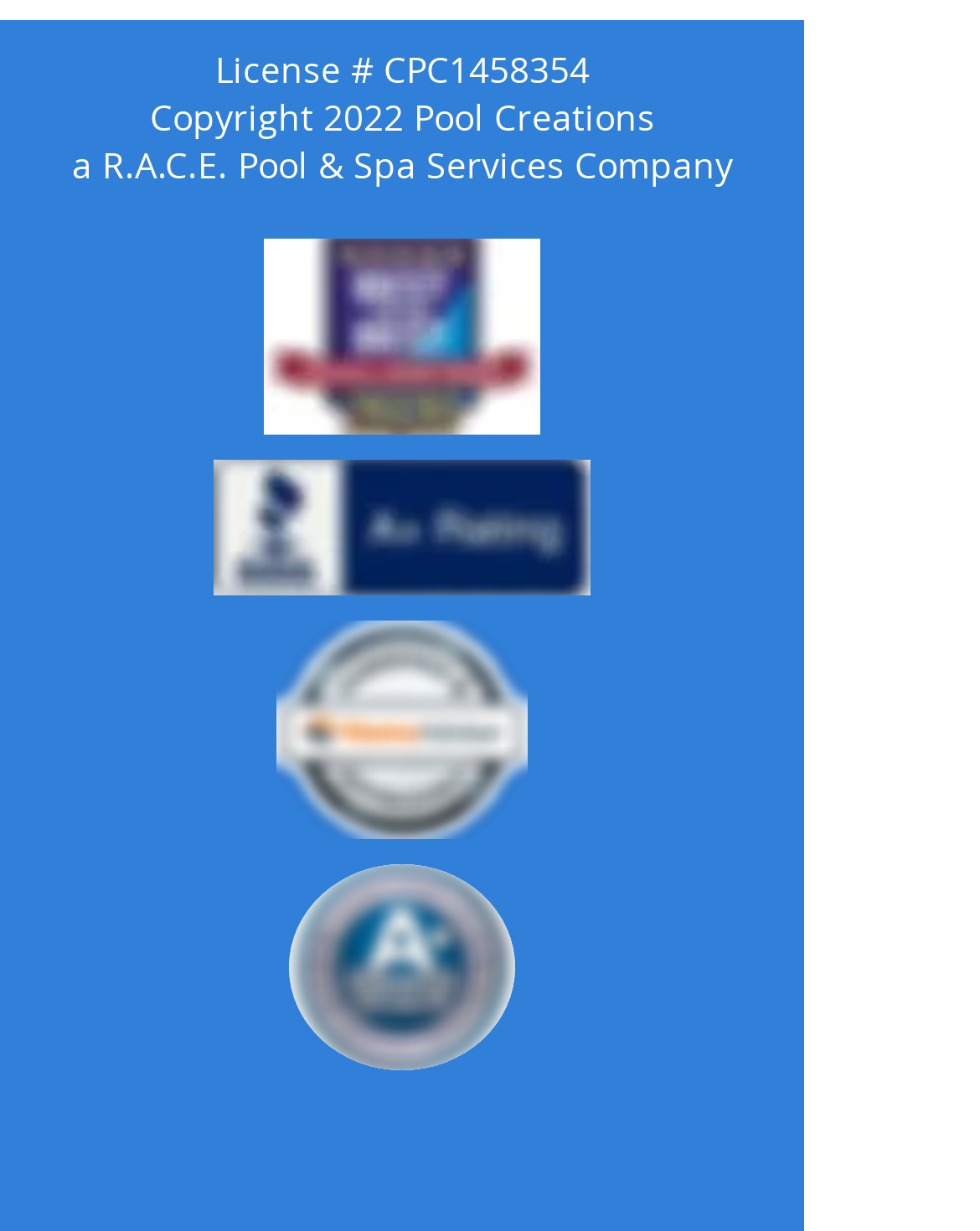Please provide a detailed answer to the question below by examining the image:
What is the name of the company that owns Pool Creations?

The static text element at the top of the webpage reads 'a R.A.C.E. Pool & Spa Services Company', indicating that R.A.C.E. Pool & Spa Services is the company that owns Pool Creations.